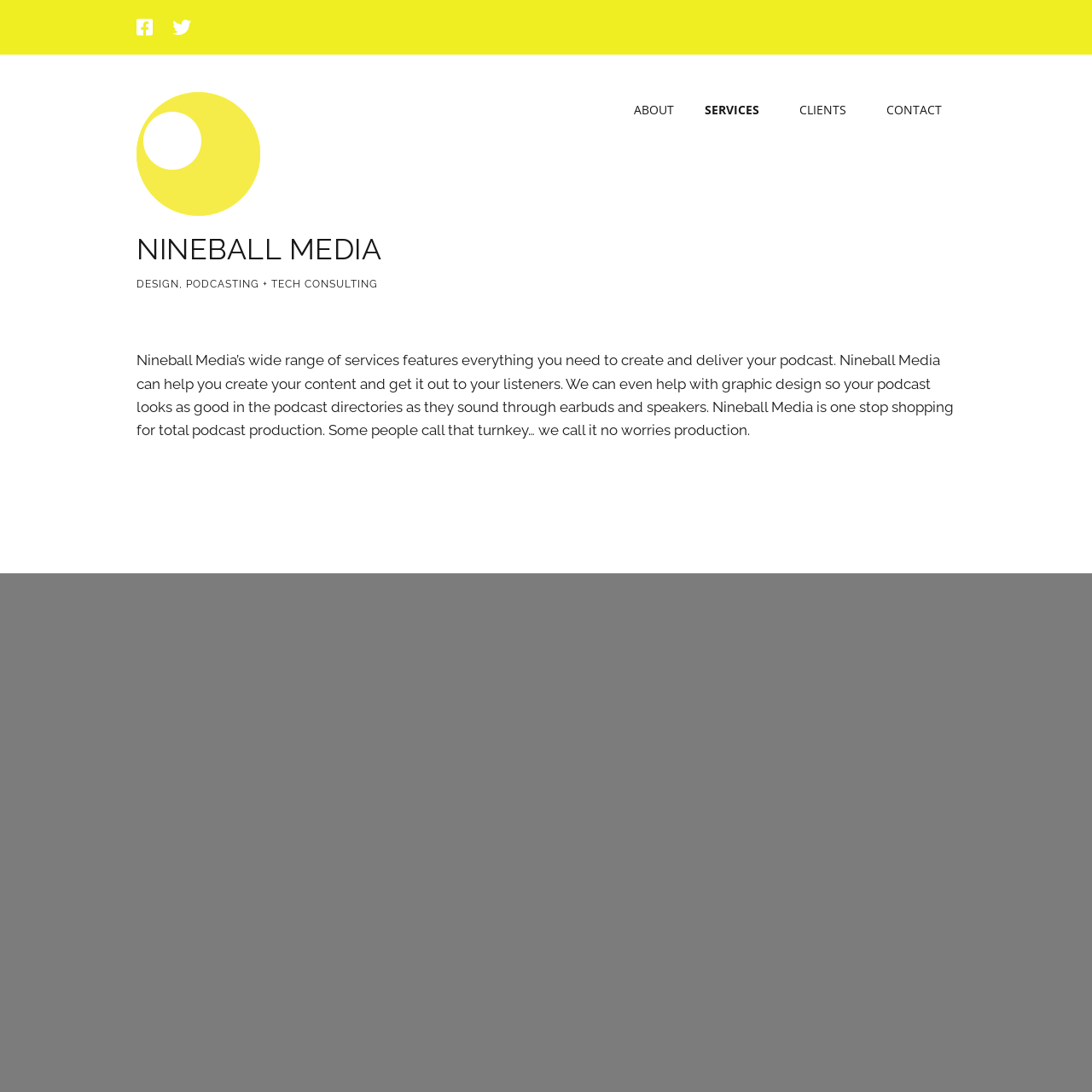Determine the bounding box for the UI element that matches this description: "Nineball Media".

[0.125, 0.213, 0.349, 0.244]